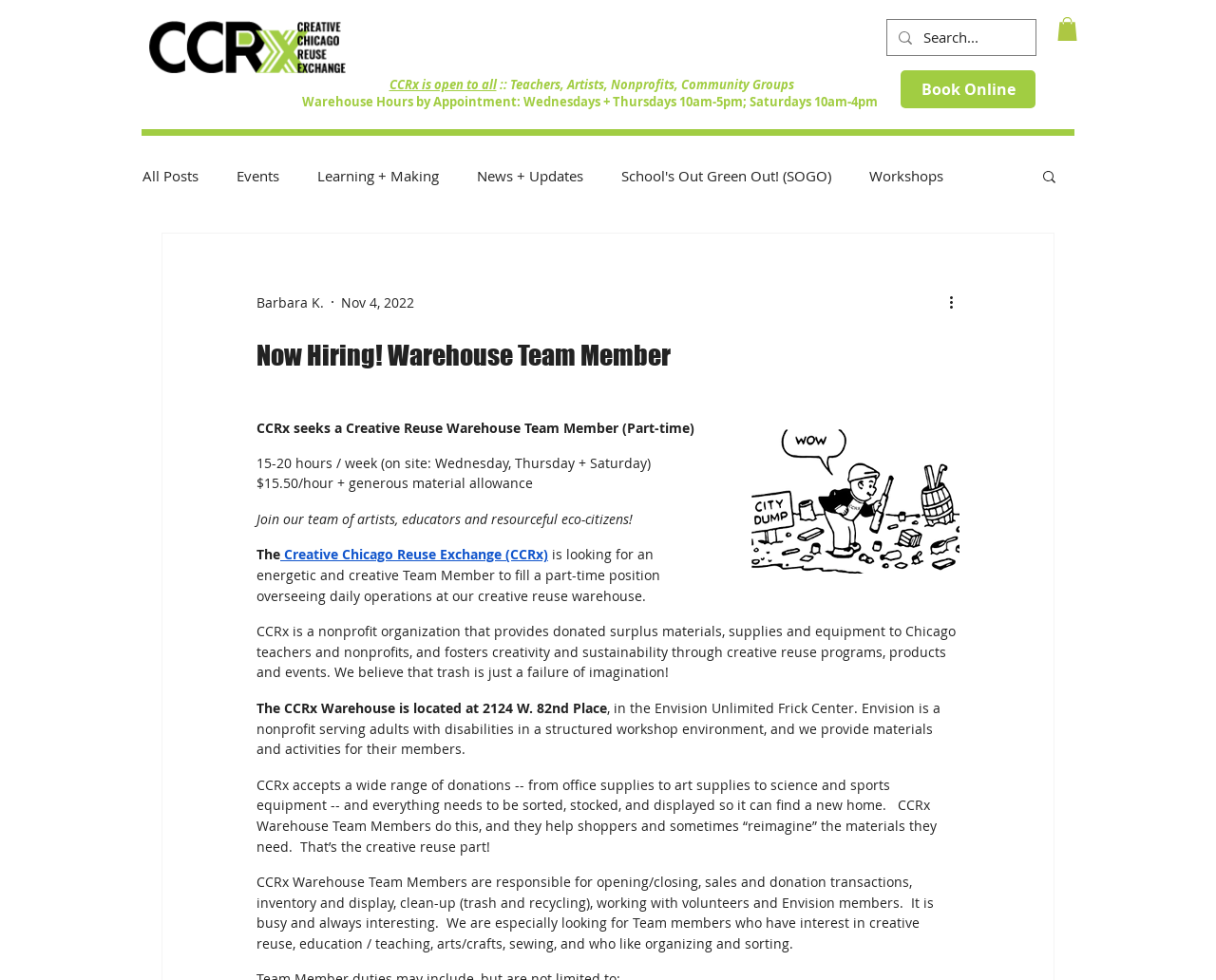Locate the bounding box coordinates of the element that should be clicked to execute the following instruction: "Click the 'Book Online' link".

[0.752, 0.066, 0.807, 0.107]